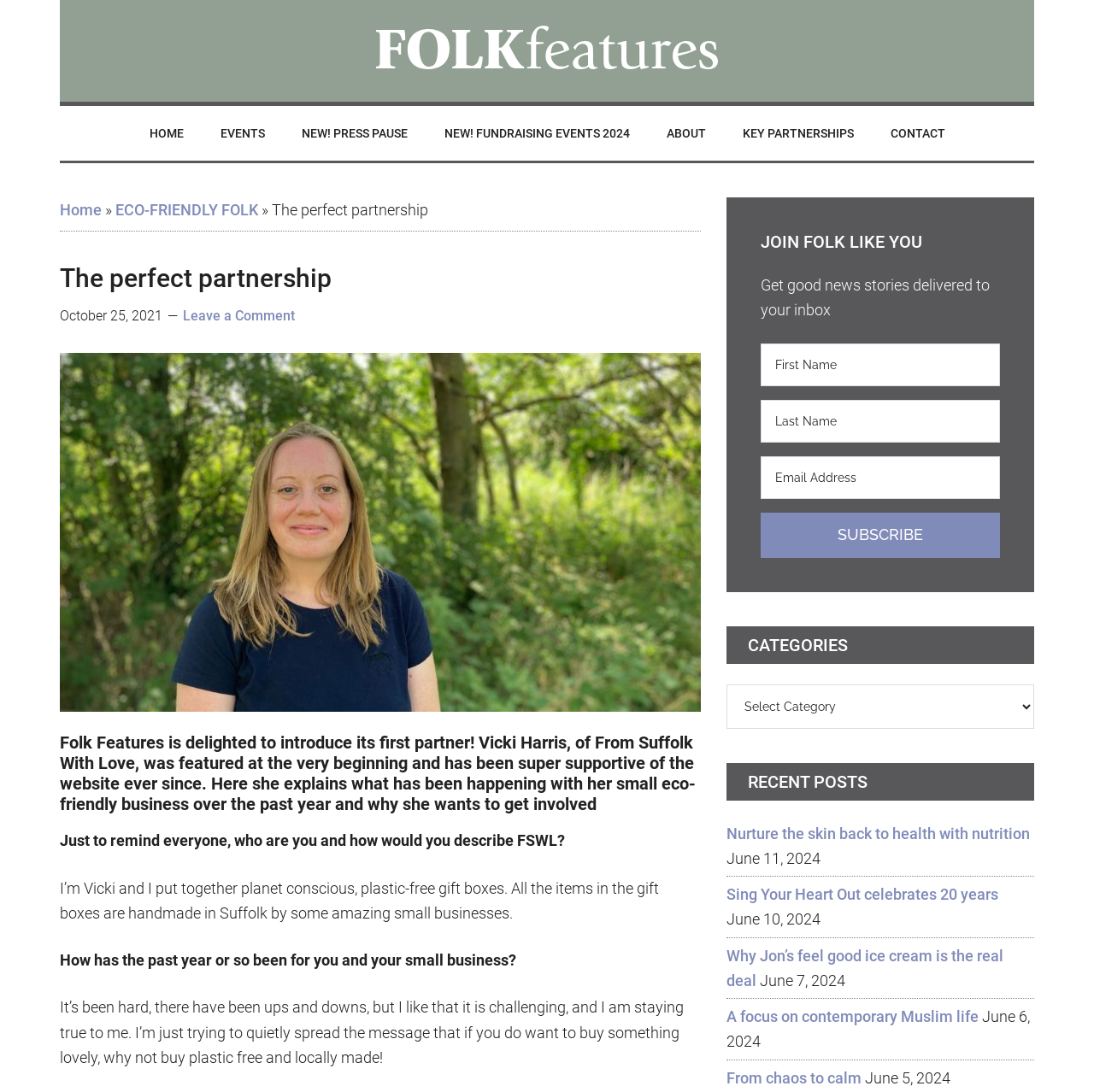Determine the bounding box coordinates of the region that needs to be clicked to achieve the task: "Visit the 'EVENTS' page".

[0.186, 0.097, 0.257, 0.147]